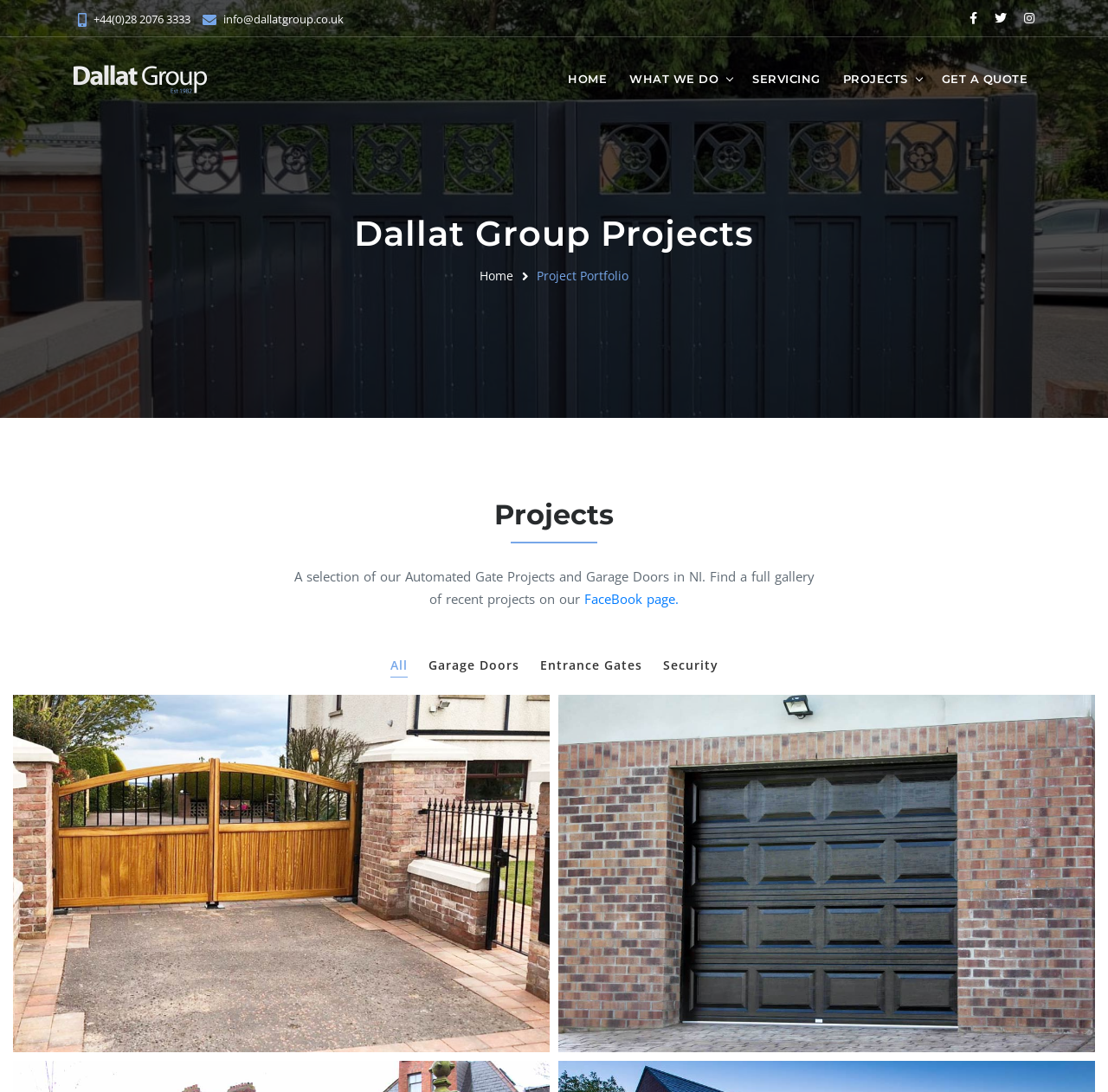Find the bounding box of the web element that fits this description: "Get a quote".

[0.843, 0.045, 0.934, 0.099]